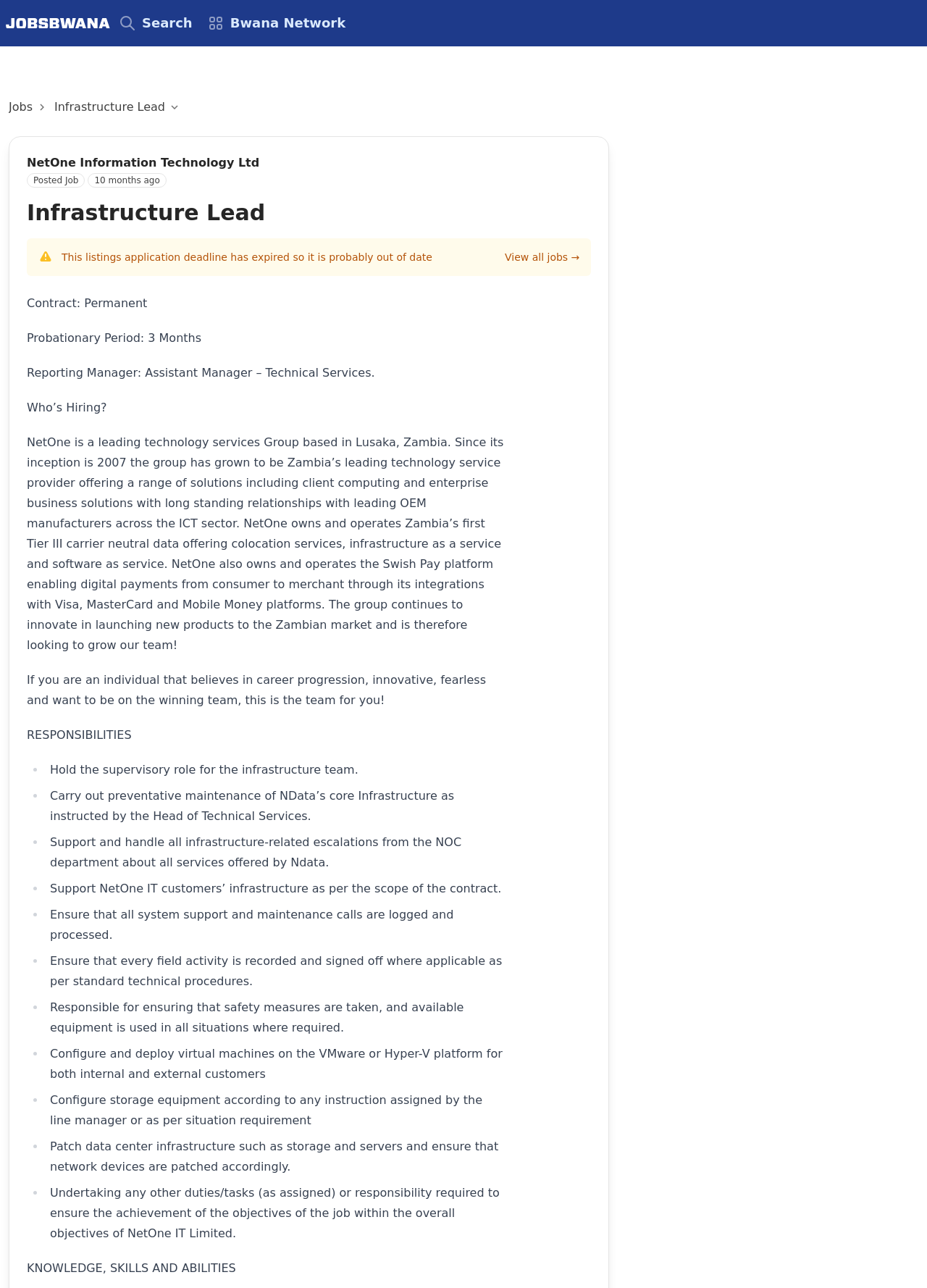Use the details in the image to answer the question thoroughly: 
What is the job title of the job posting?

The job title can be found in the heading element with the text 'Infrastructure Lead' which is located at the top of the webpage, indicating that this is the title of the job posting.